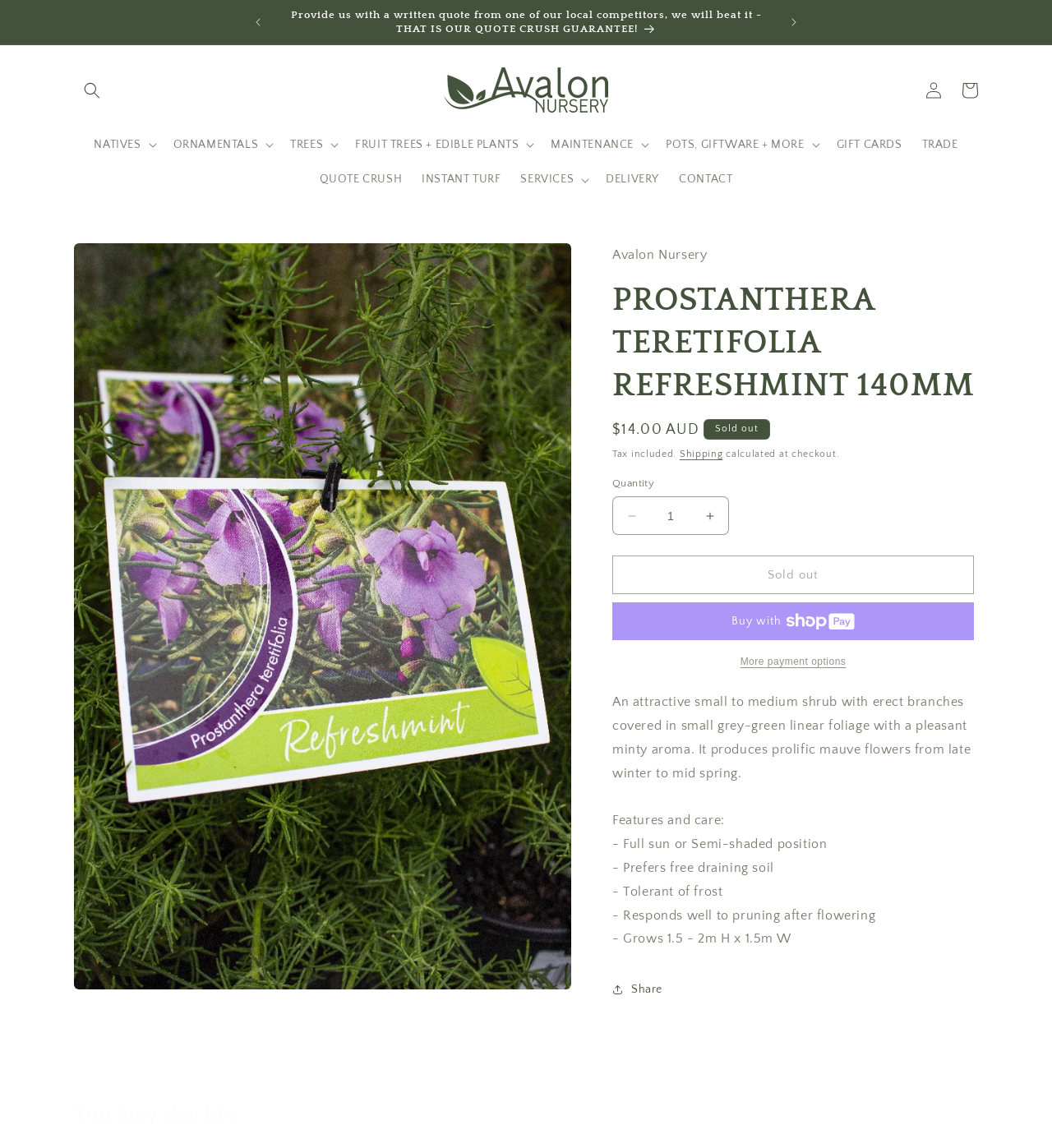What is the price of the product?
Give a detailed response to the question by analyzing the screenshot.

The price of the product can be found in the product information section, where it is written as 'Regular price: $14.00 AUD'.